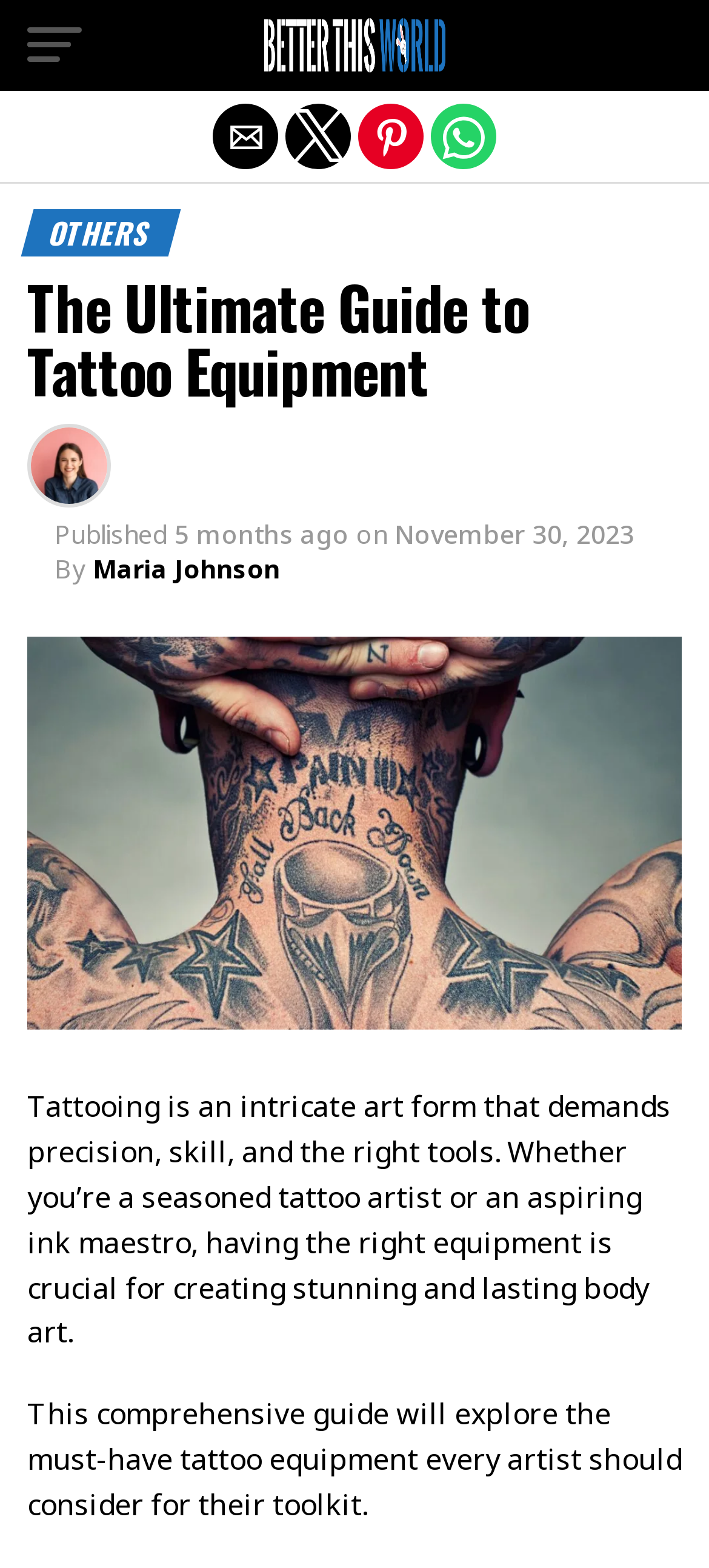What is the main topic of the article?
Can you provide a detailed and comprehensive answer to the question?

The main topic of the article can be inferred by reading the introductory paragraphs. The text mentions 'tattoo equipment' and 'tattoo artist', which suggests that the article is about the necessary tools and gear for tattooing.